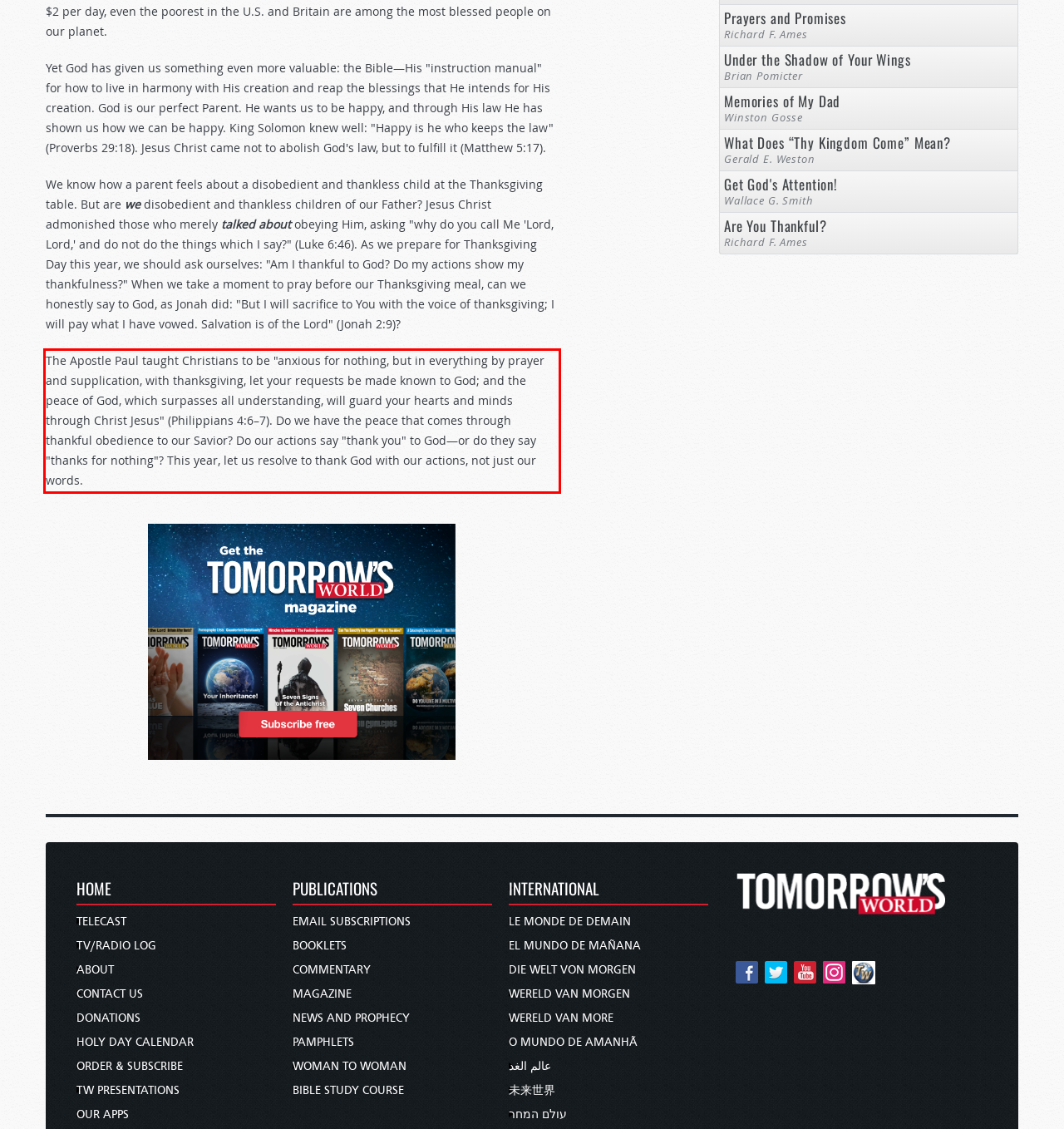The screenshot provided shows a webpage with a red bounding box. Apply OCR to the text within this red bounding box and provide the extracted content.

The Apostle Paul taught Christians to be "anxious for nothing, but in everything by prayer and supplication, with thanksgiving, let your requests be made known to God; and the peace of God, which surpasses all understanding, will guard your hearts and minds through Christ Jesus" (Philippians 4:6–7). Do we have the peace that comes through thankful obedience to our Savior? Do our actions say "thank you" to God—or do they say "thanks for nothing"? This year, let us resolve to thank God with our actions, not just our words.